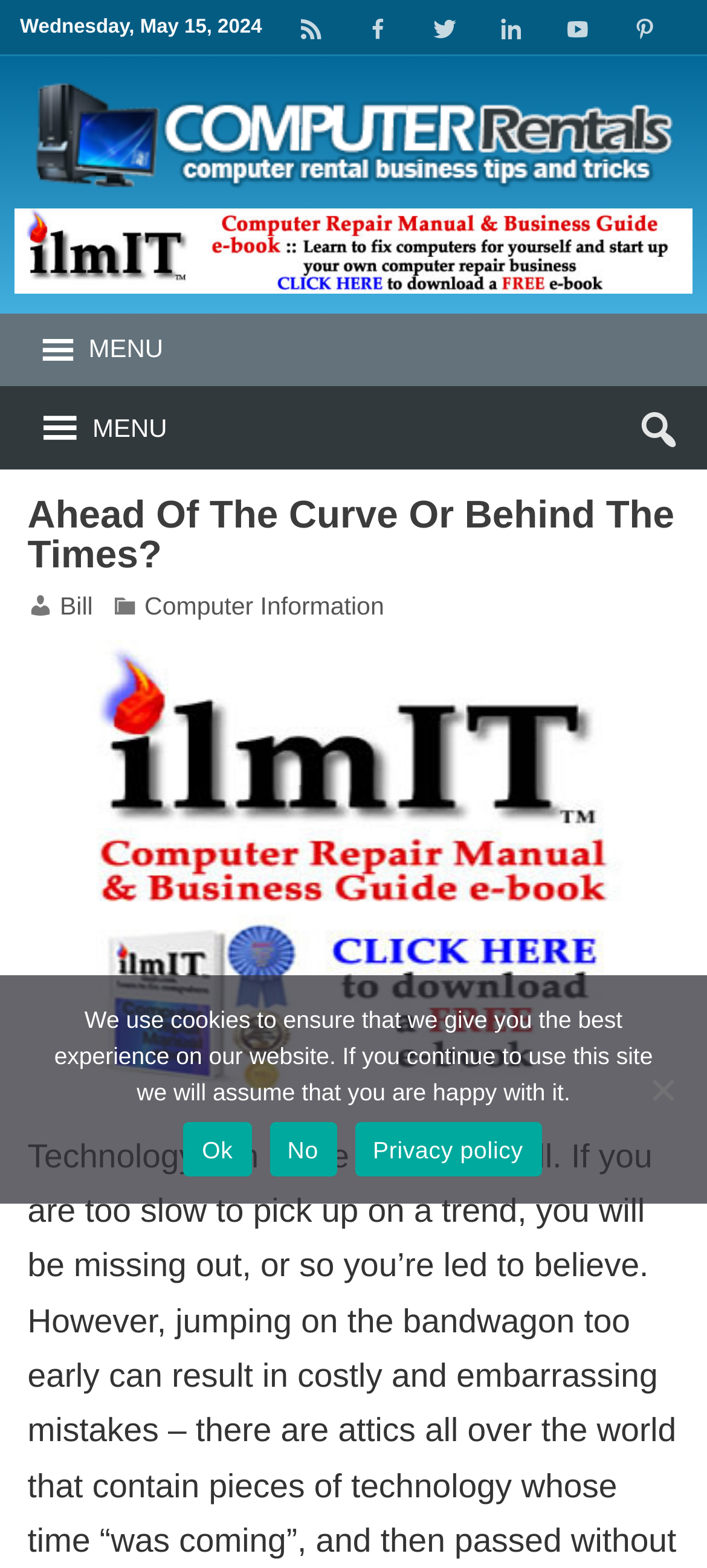Please identify the bounding box coordinates for the region that you need to click to follow this instruction: "Click the Computer Repair Manual link".

[0.115, 0.413, 0.885, 0.436]